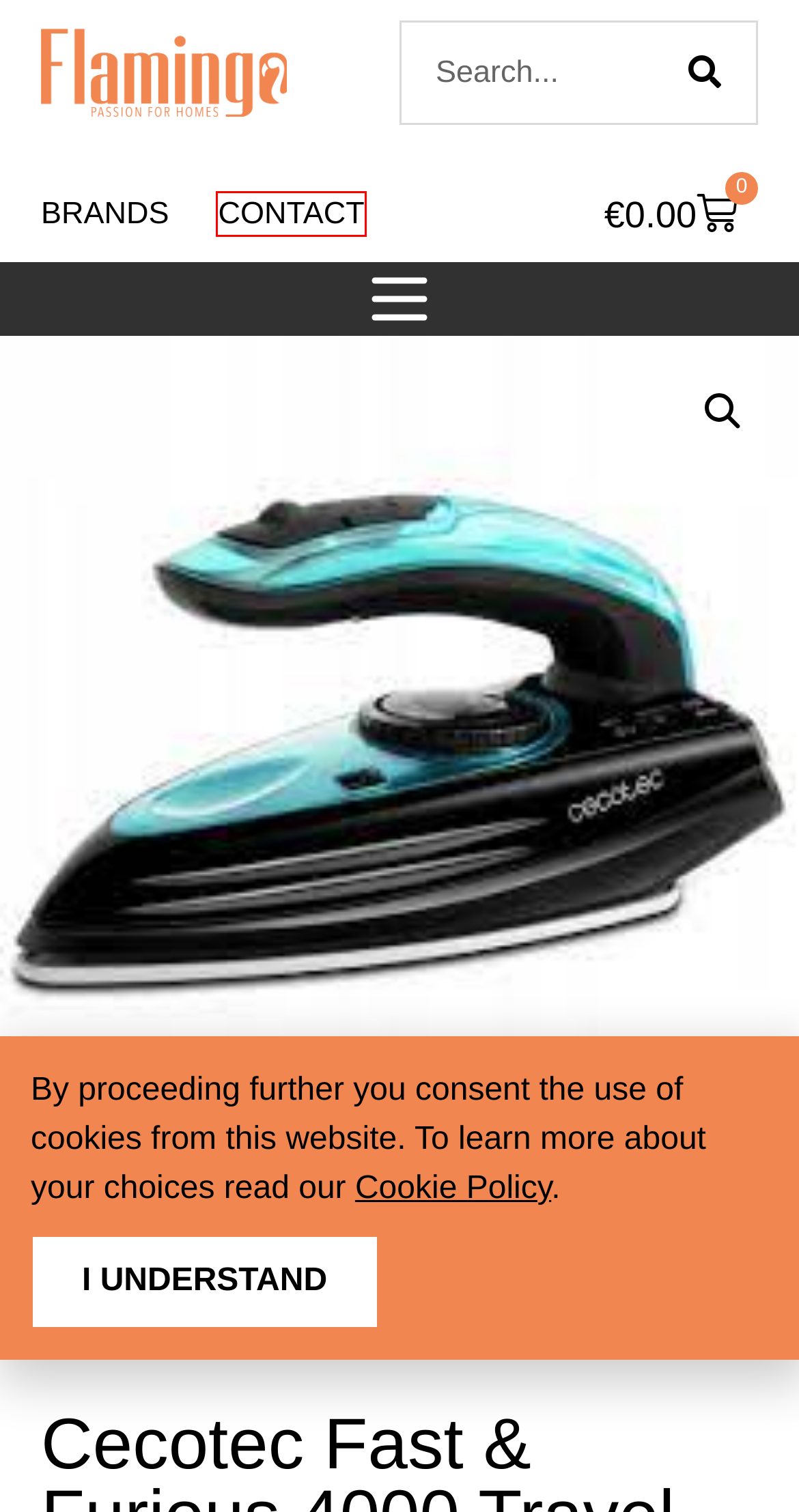You are given a screenshot depicting a webpage with a red bounding box around a UI element. Select the description that best corresponds to the new webpage after clicking the selected element. Here are the choices:
A. Brands – Flamingo Malta
B. Cookie Policy – Flamingo Malta
C. Contact – Flamingo Malta
D. Cecotec Cut-X 4500 Electric Garment Lint Remover – Flamingo Malta
E. Flamingo Malta – Passion for Kitchens and Appliances
F. Garment Care – Flamingo Malta
G. Cecotec Bamba Skin Care Depil-Action – Flamingo Malta
H. Small Appliances – Flamingo Malta

C